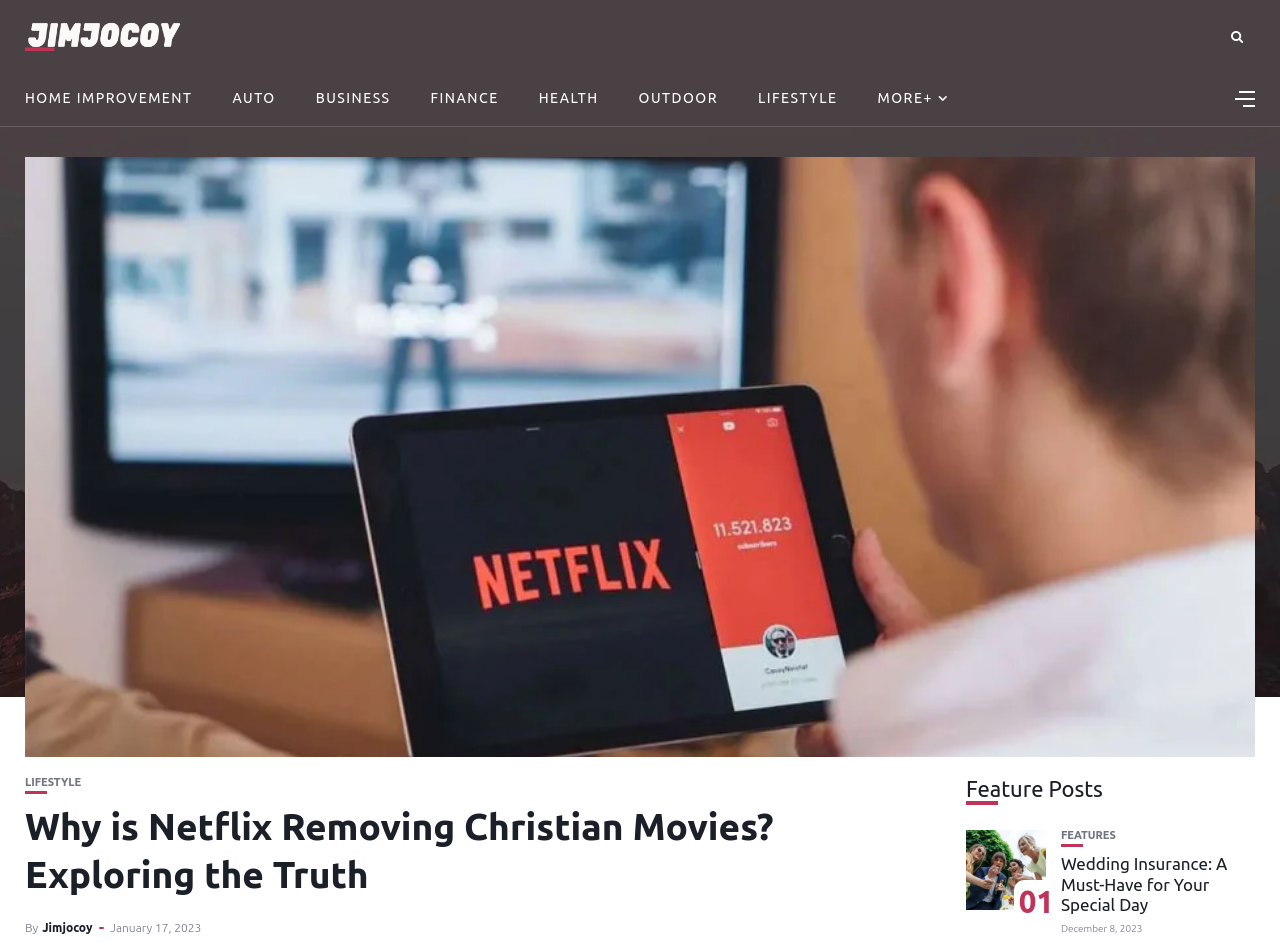Can you determine the bounding box coordinates of the area that needs to be clicked to fulfill the following instruction: "go to JimJocoy's homepage"?

[0.02, 0.025, 0.145, 0.045]